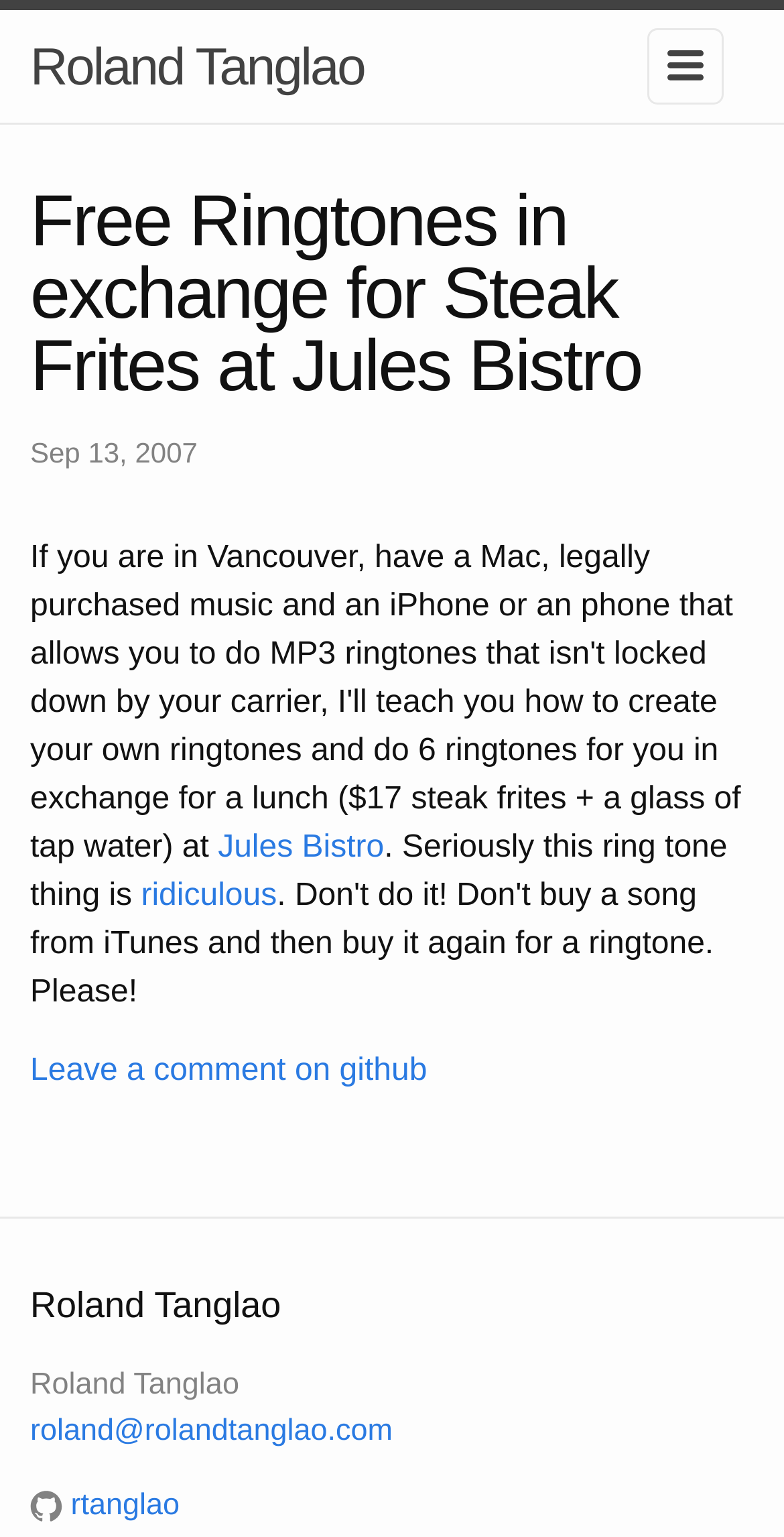What is the name of the bistro mentioned?
Provide an in-depth and detailed answer to the question.

I found the name 'Jules Bistro' in the link element with bounding box coordinates [0.278, 0.54, 0.49, 0.563] within the article element.